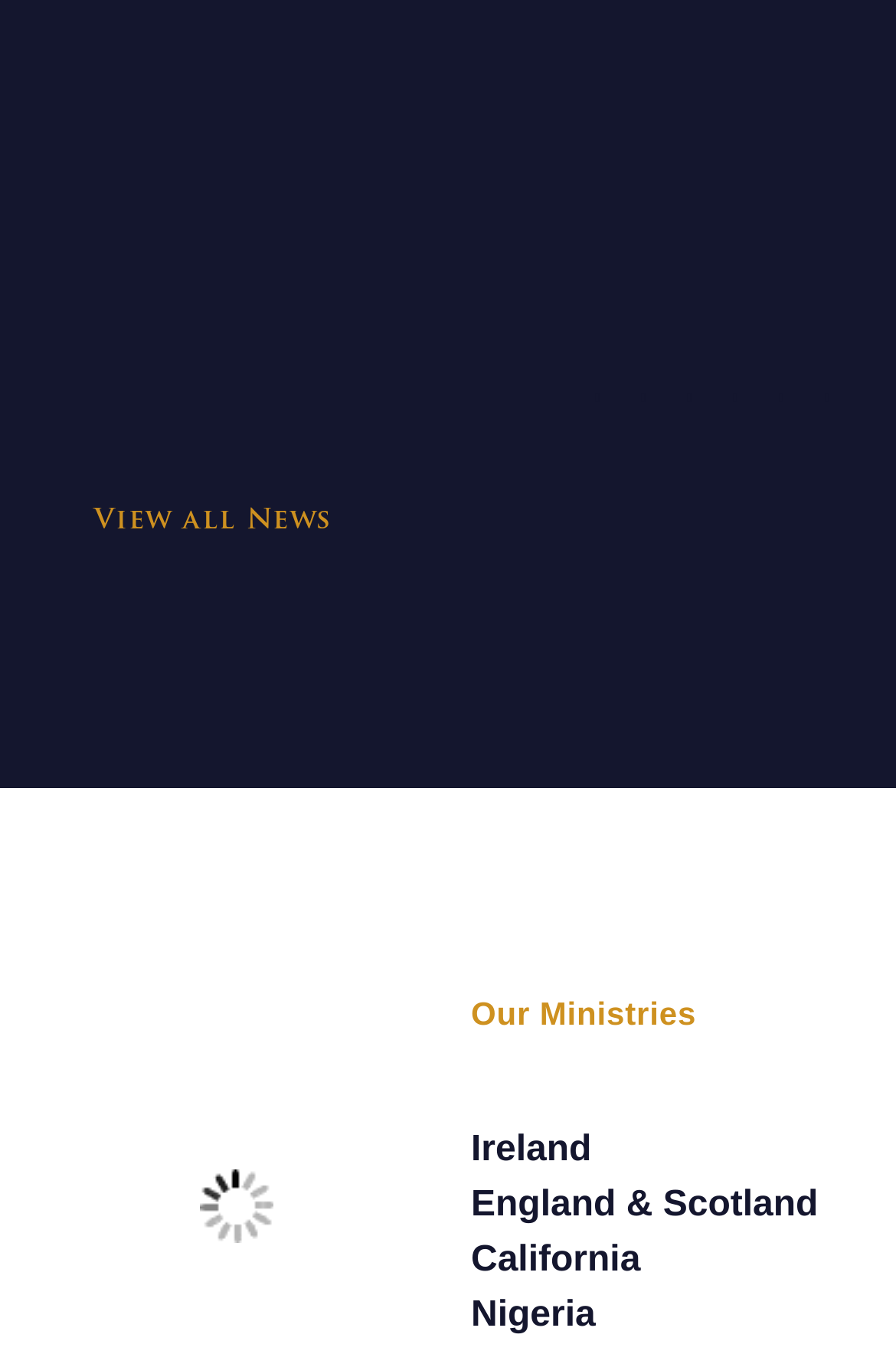Based on the element description "Activities", predict the bounding box coordinates of the UI element.

None